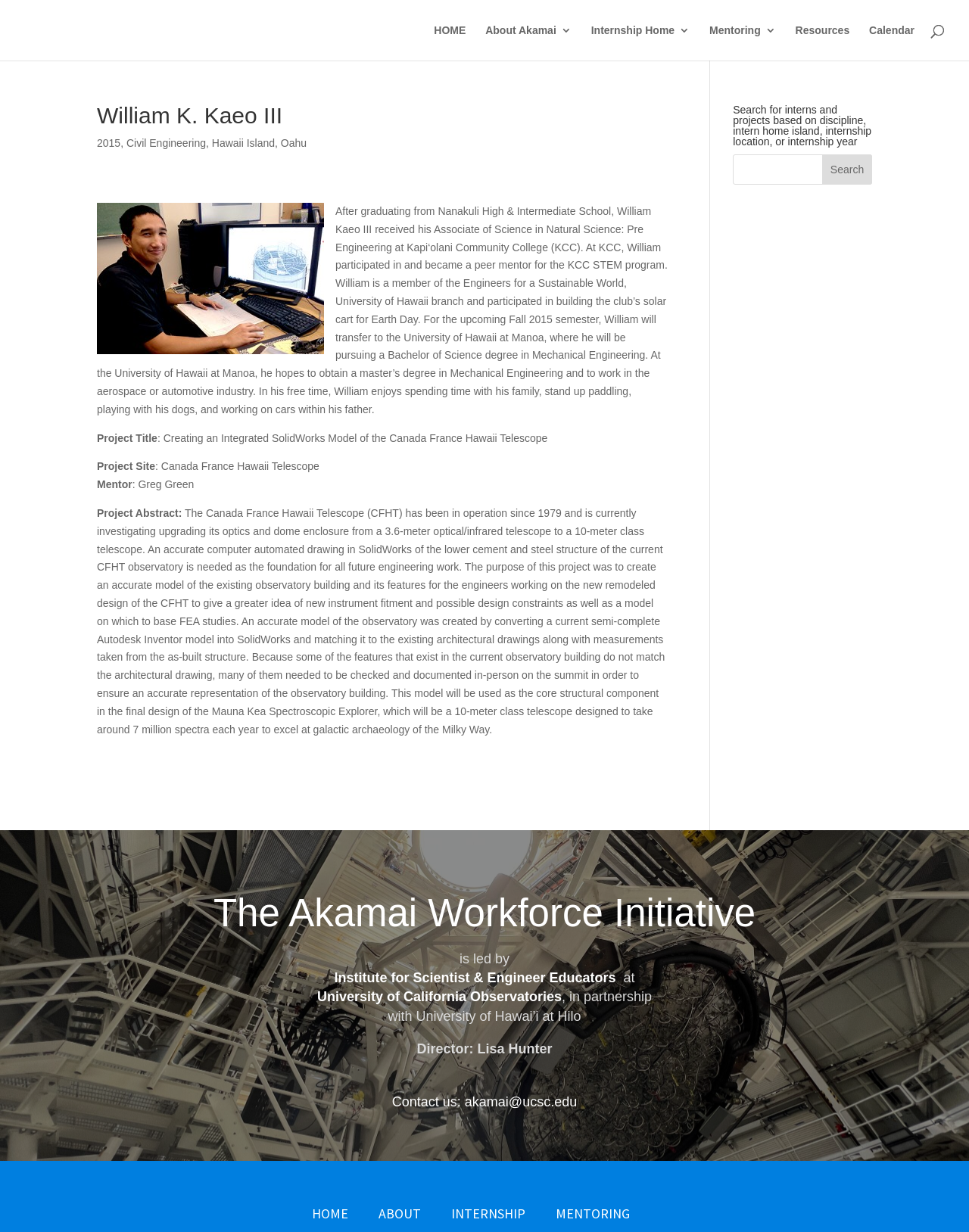Identify the bounding box coordinates of the HTML element based on this description: "Civil Engineering".

[0.13, 0.111, 0.212, 0.121]